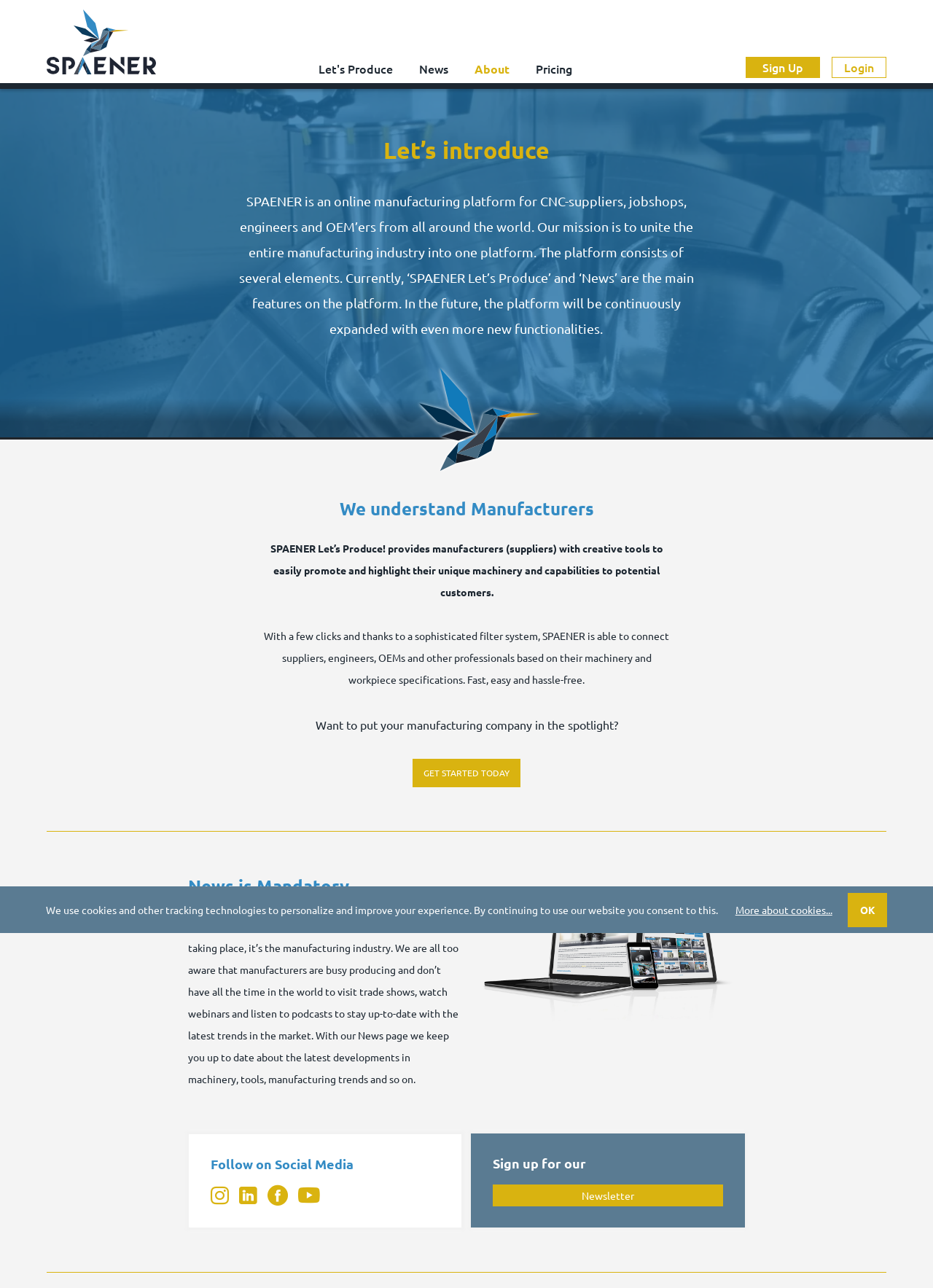Please determine the bounding box coordinates for the element that should be clicked to follow these instructions: "Click on the SPAENER logo".

[0.05, 0.007, 0.167, 0.06]